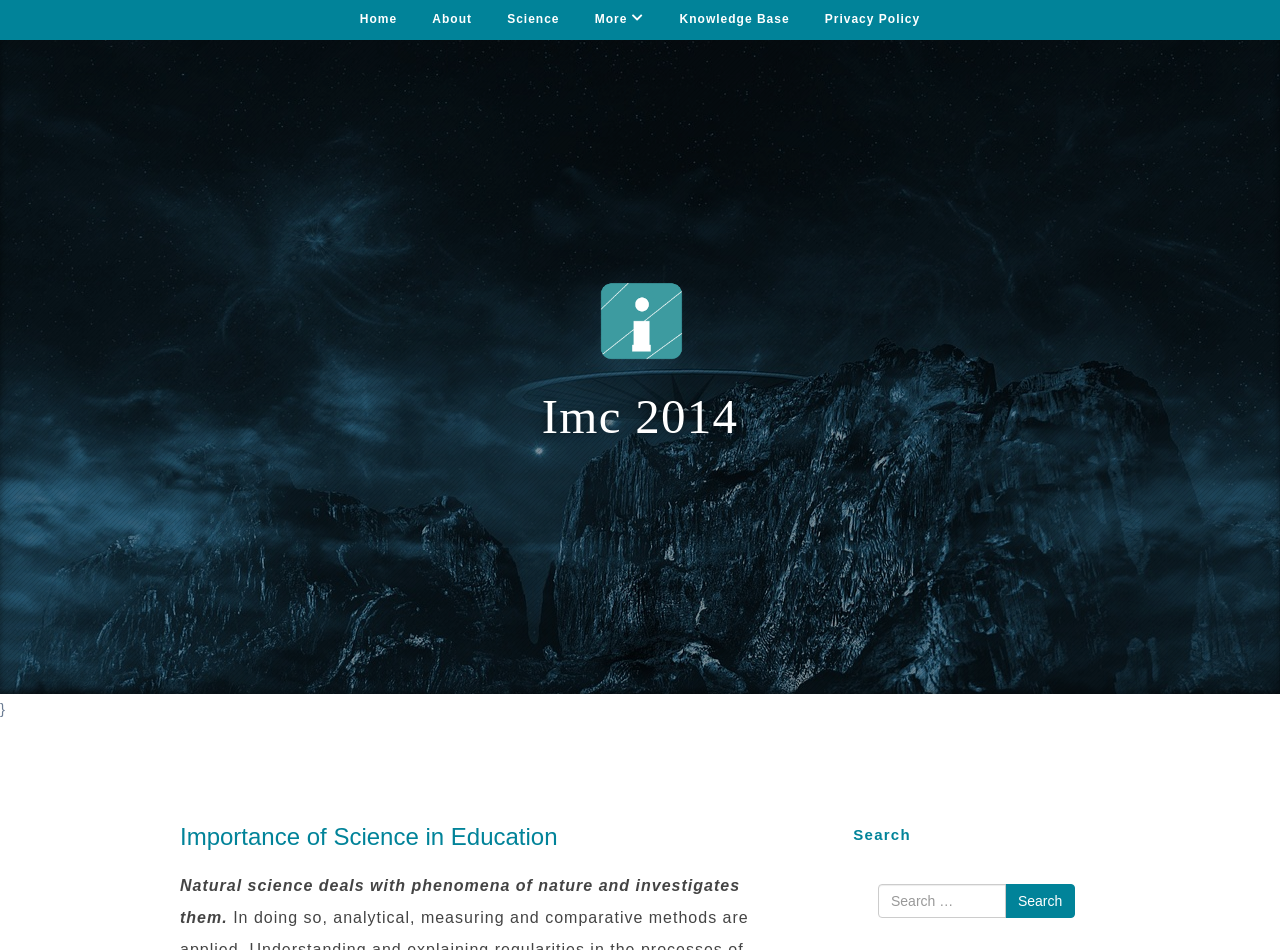Locate the bounding box coordinates of the element you need to click to accomplish the task described by this instruction: "search for something".

[0.686, 0.93, 0.786, 0.966]